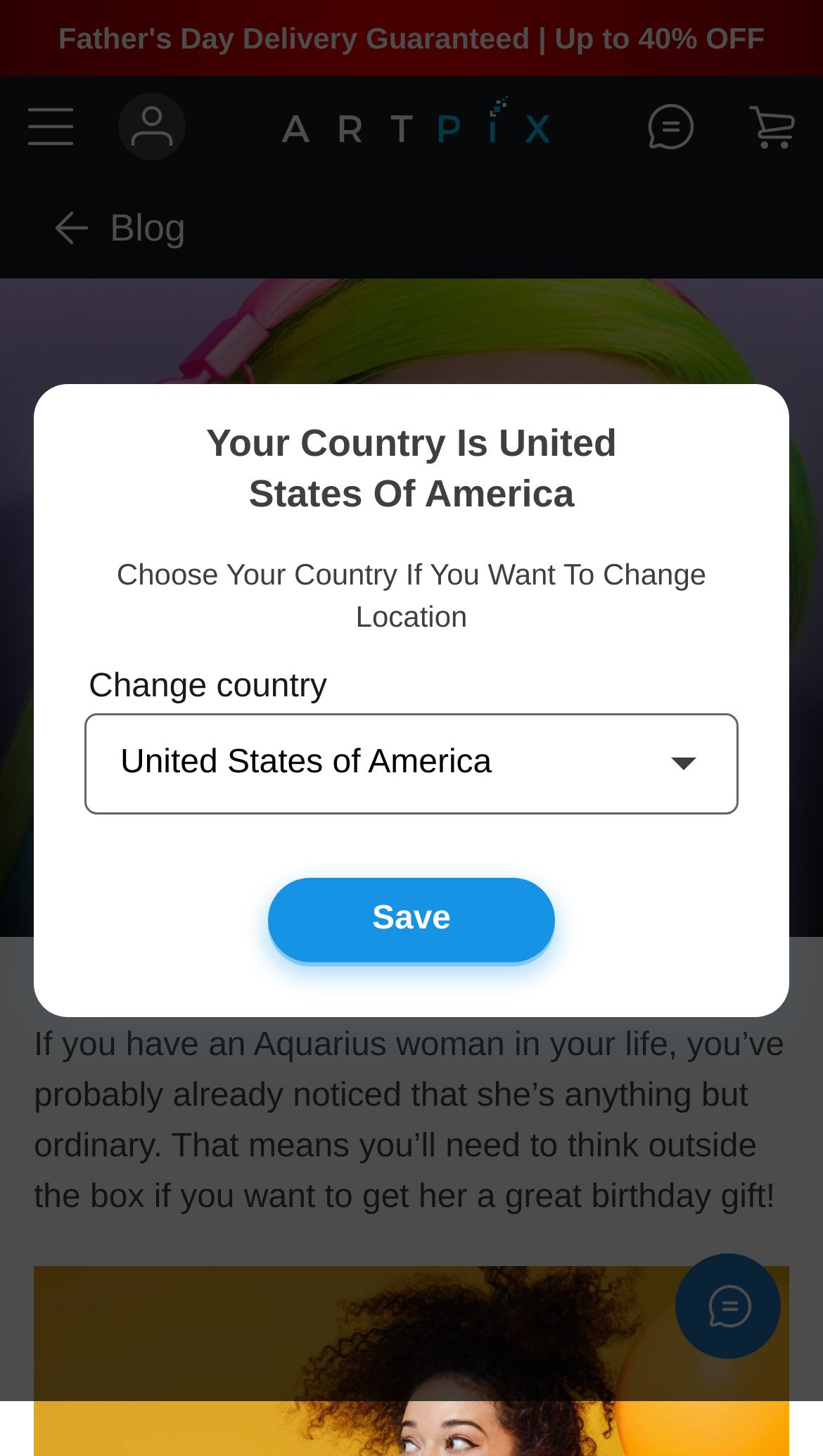Find the bounding box coordinates for the HTML element described as: "aria-label="User profile"". The coordinates should consist of four float values between 0 and 1, i.e., [left, top, right, bottom].

[0.123, 0.052, 0.246, 0.122]